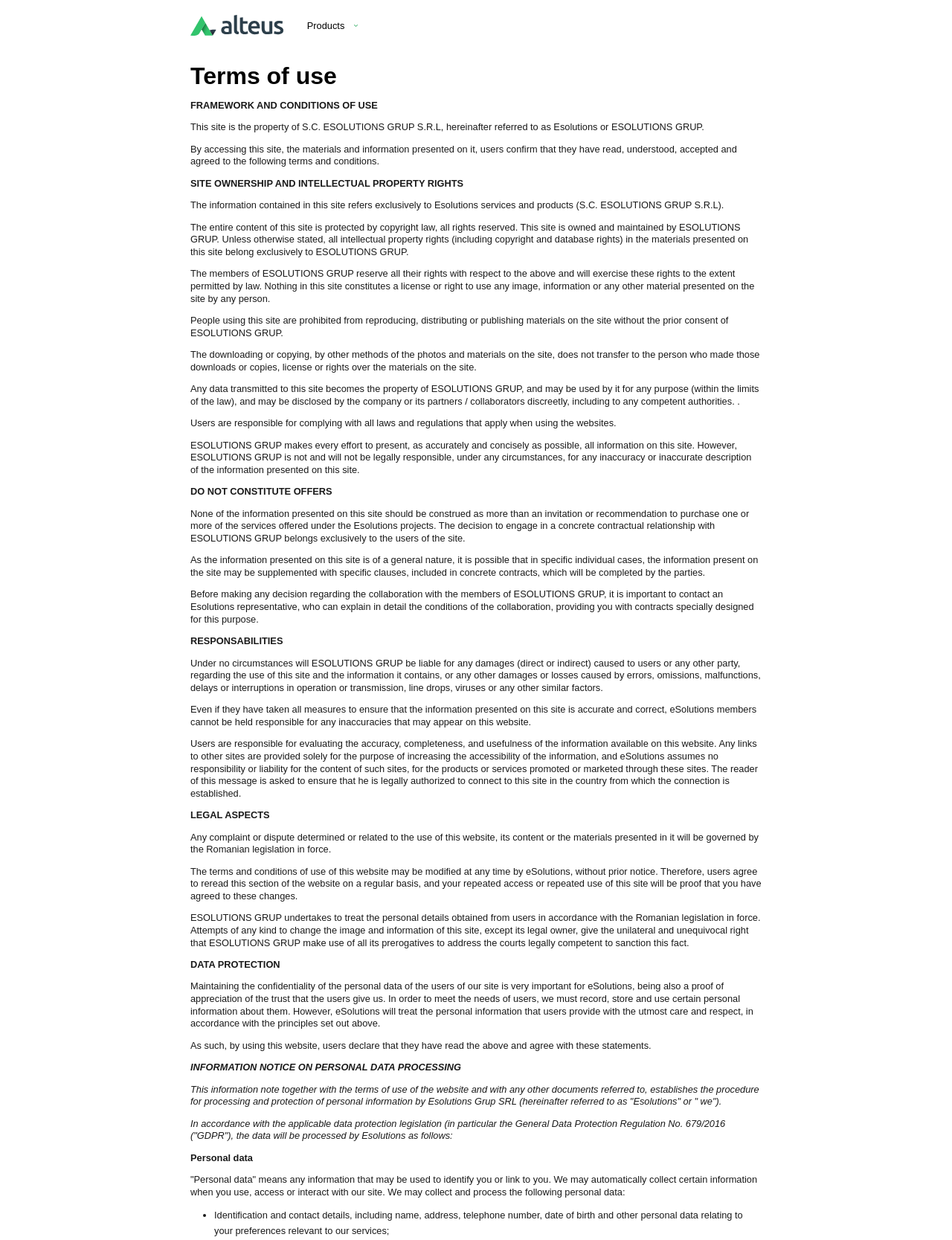Give a concise answer of one word or phrase to the question: 
What is the name of the company owning this site?

ESOLUTIONS GRUP